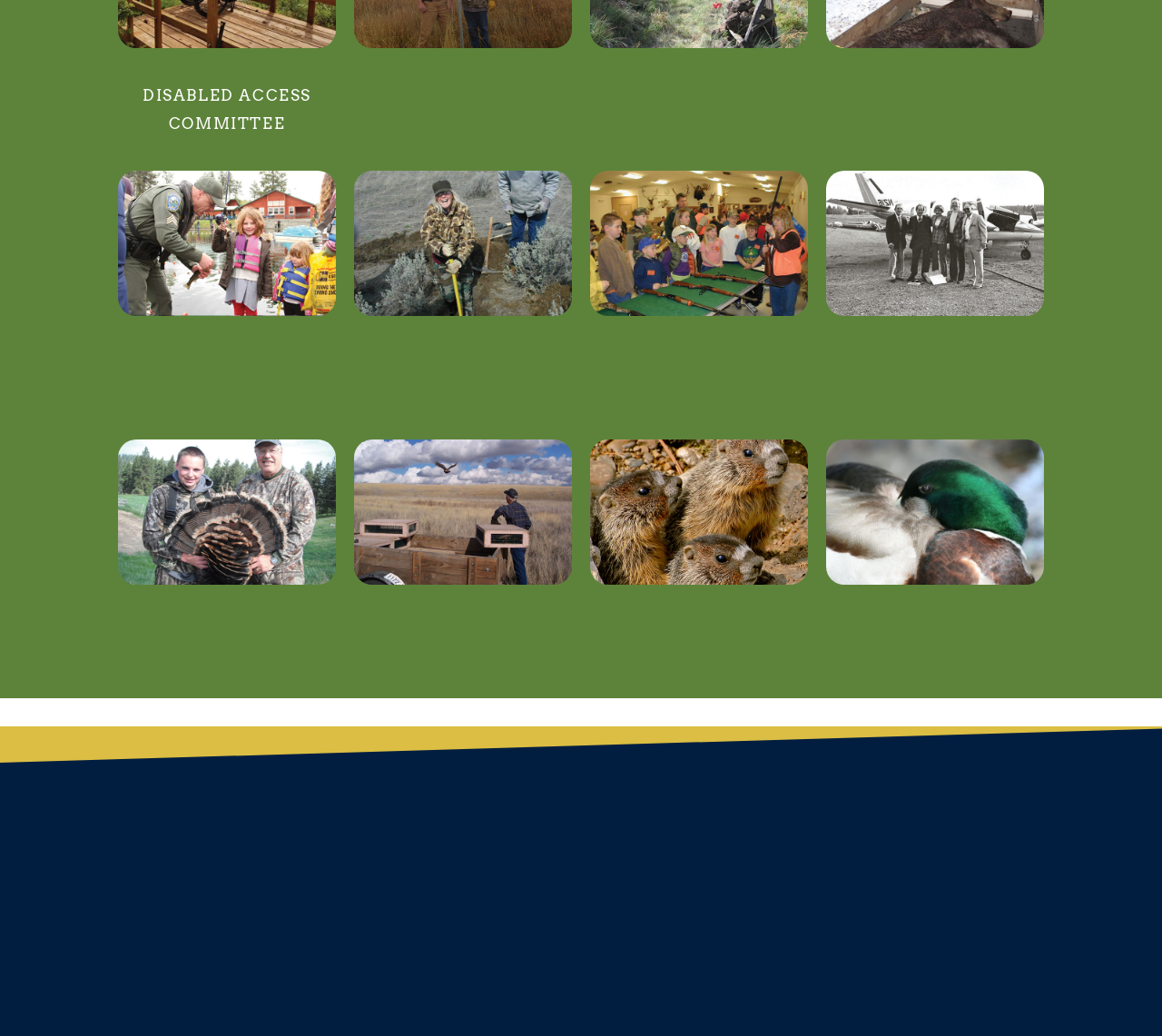How many images are there on the webpage?
Please provide a comprehensive answer to the question based on the webpage screenshot.

There are 9 images on the webpage, each associated with a link. The images are located next to their corresponding links and have the same names as the links.